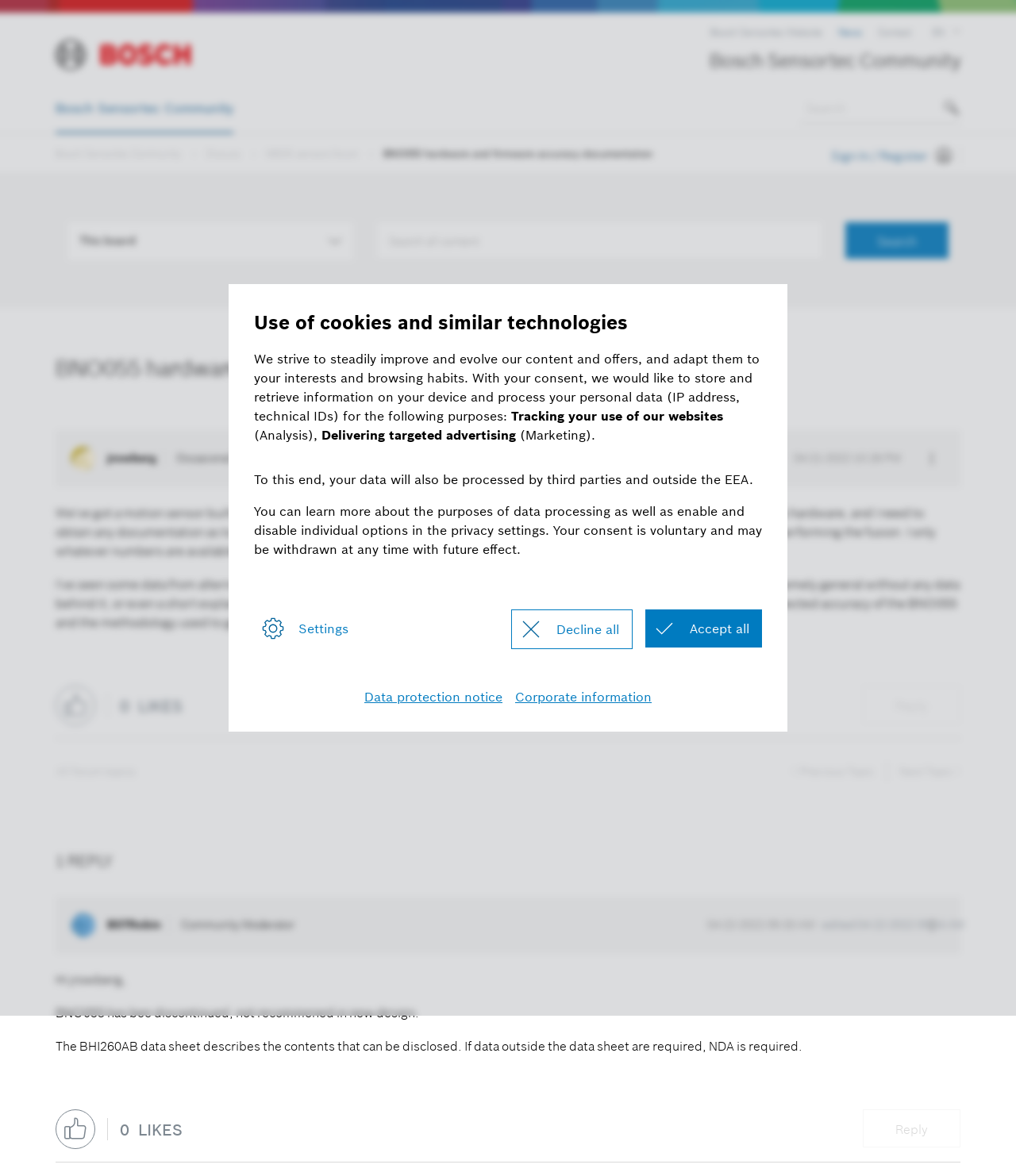Produce an extensive caption that describes everything on the webpage.

This webpage appears to be a forum discussion thread focused on the topic of "BNO055 hardware and firmware accuracy documentation". 

At the top of the page, there is a navigation bar with links to "Bosch Sensortec Website", "News", and "Contact". To the right of this navigation bar, there is a dropdown menu for language selection, with options for "EN - English" and "DE - Deutsch". 

Below the navigation bar, there is a search bar with a submit button and a link to "Top Results". 

The main content of the page is a discussion thread with two posts. The first post, made by "jrowberg", asks about the accuracy of the BNO055 and requests additional documentation. The second post, made by "BSTRobin", responds to the first post, stating that the BNO055 has been discontinued and providing some information about the BHI260AB data sheet.

Each post includes the username and profile picture of the poster, as well as the date and time of the post. There are also buttons to "Show Message Options" and to give "Likes" to the post.

At the bottom of the page, there are links to "All forum topics", "Previous Topic", and "Next Topic".